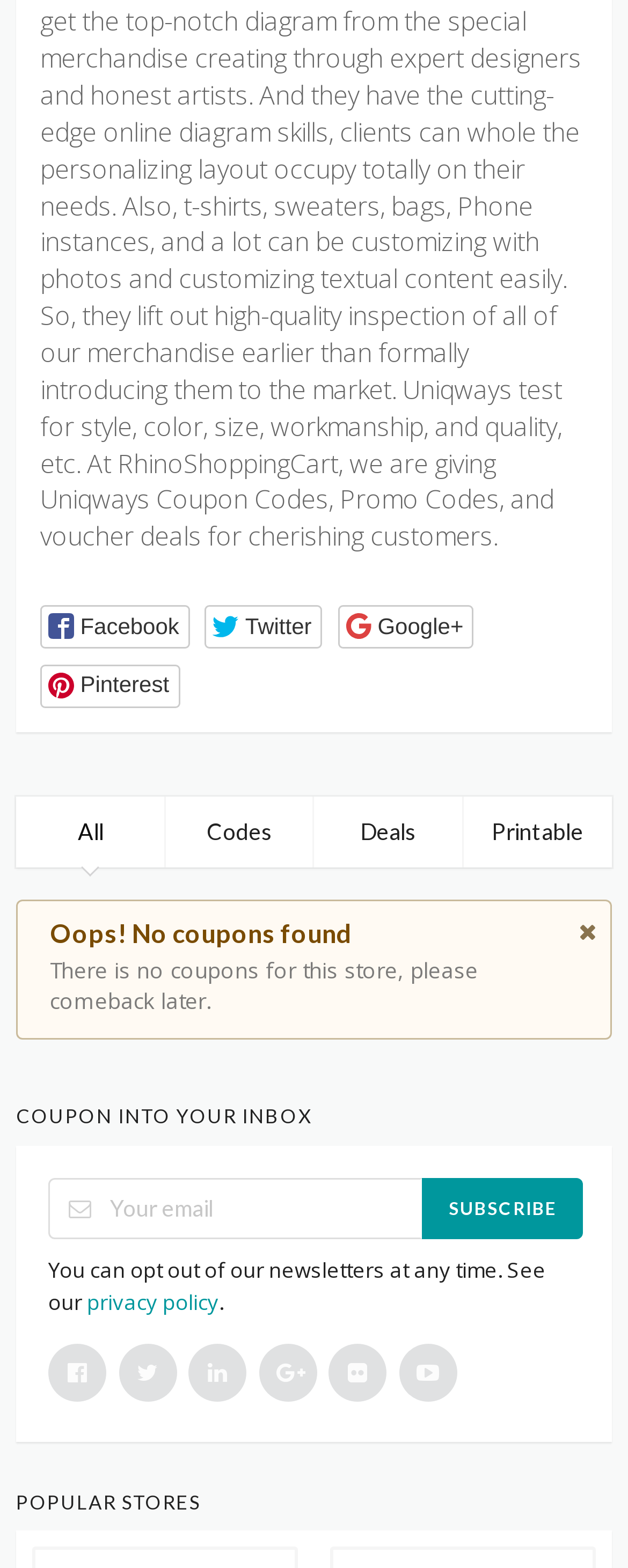What is the purpose of the 'SUBSCRIBE' button?
Refer to the image and offer an in-depth and detailed answer to the question.

The 'SUBSCRIBE' button is located below the email textbox, suggesting that users can click this button to receive newsletters from the website.